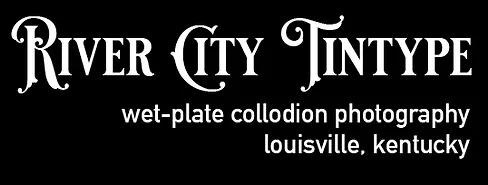Where is River City Tintype located?
Please give a detailed and elaborate answer to the question.

The caption includes the text 'louisville, kentucky' which signifies the location of this unique service, highlighting the local essence of the craft.